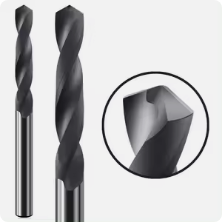Who is this drill bit ideal for? Based on the screenshot, please respond with a single word or phrase.

Professionals and hobbyists